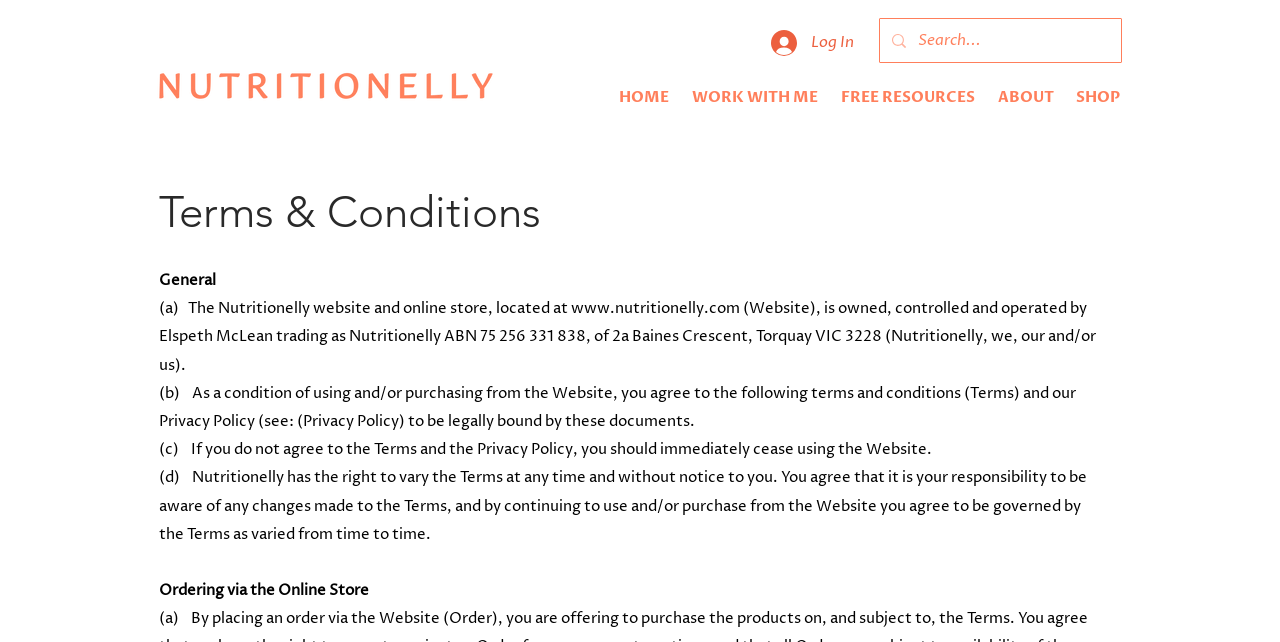What is the ABN of Nutritionelly?
Based on the screenshot, respond with a single word or phrase.

75 256 331 838